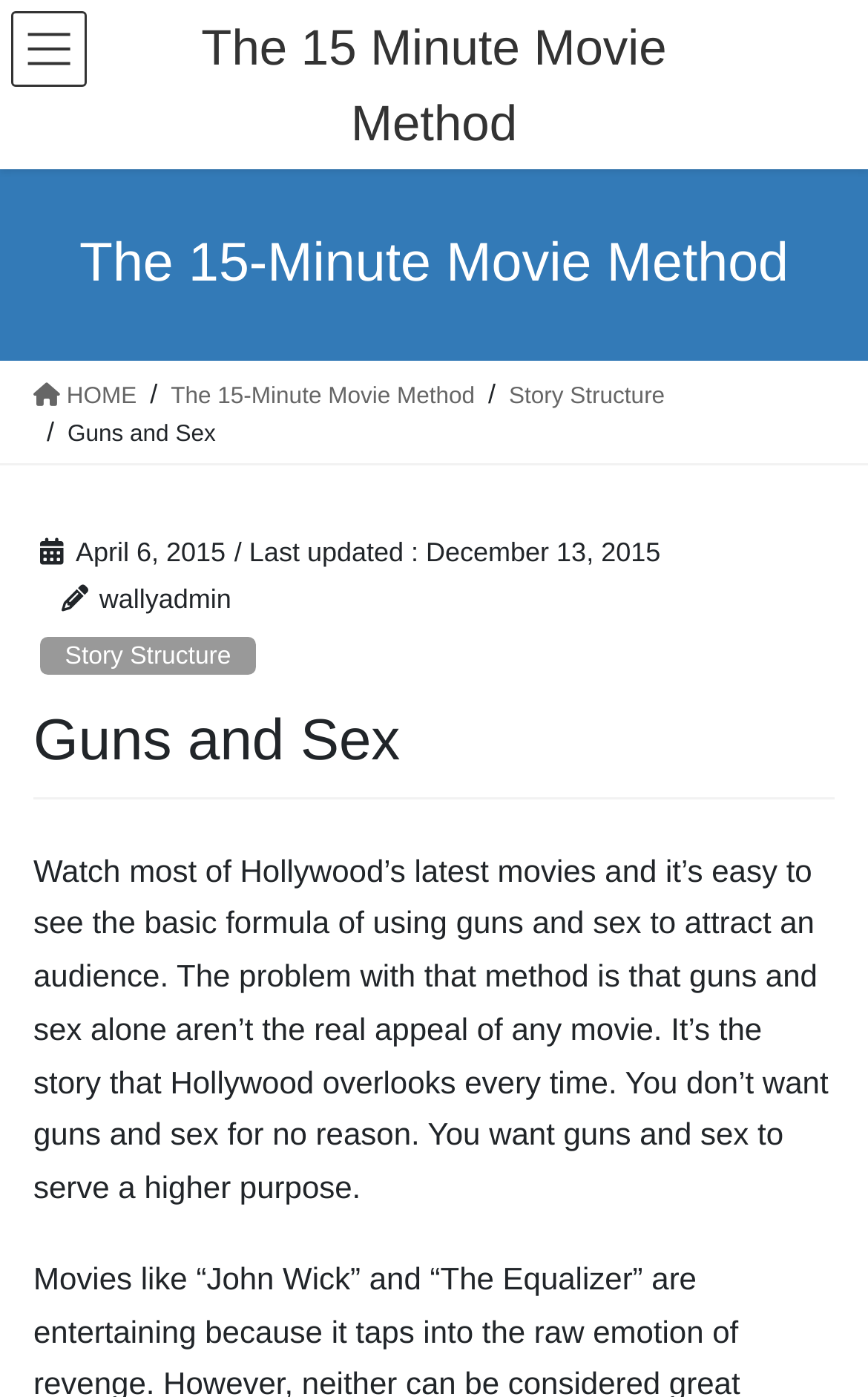Find the bounding box coordinates for the element described here: "HOME".

[0.038, 0.268, 0.157, 0.296]